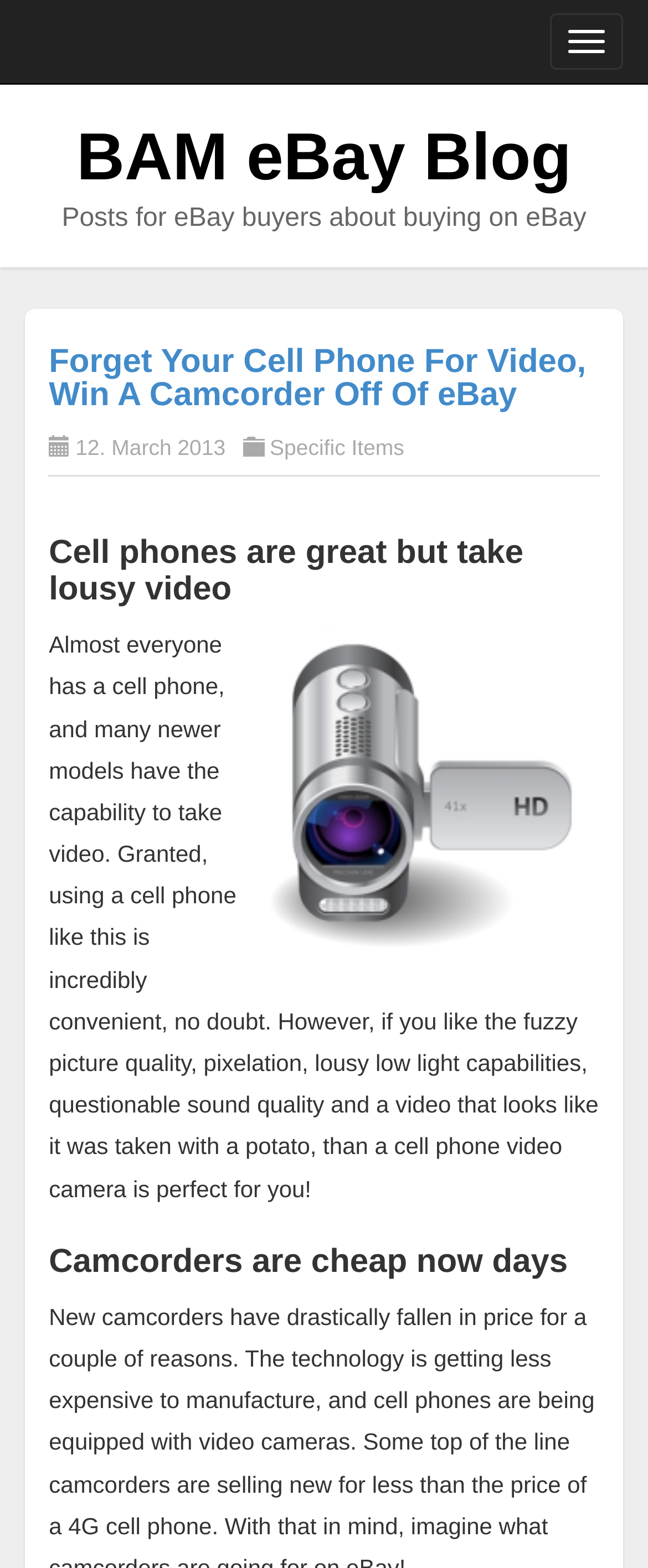What is the category of the posts on this page?
Please provide a comprehensive answer based on the information in the image.

I found the link 'Specific Items' next to the date of the first post, which suggests that it is the category of the posts on this page.